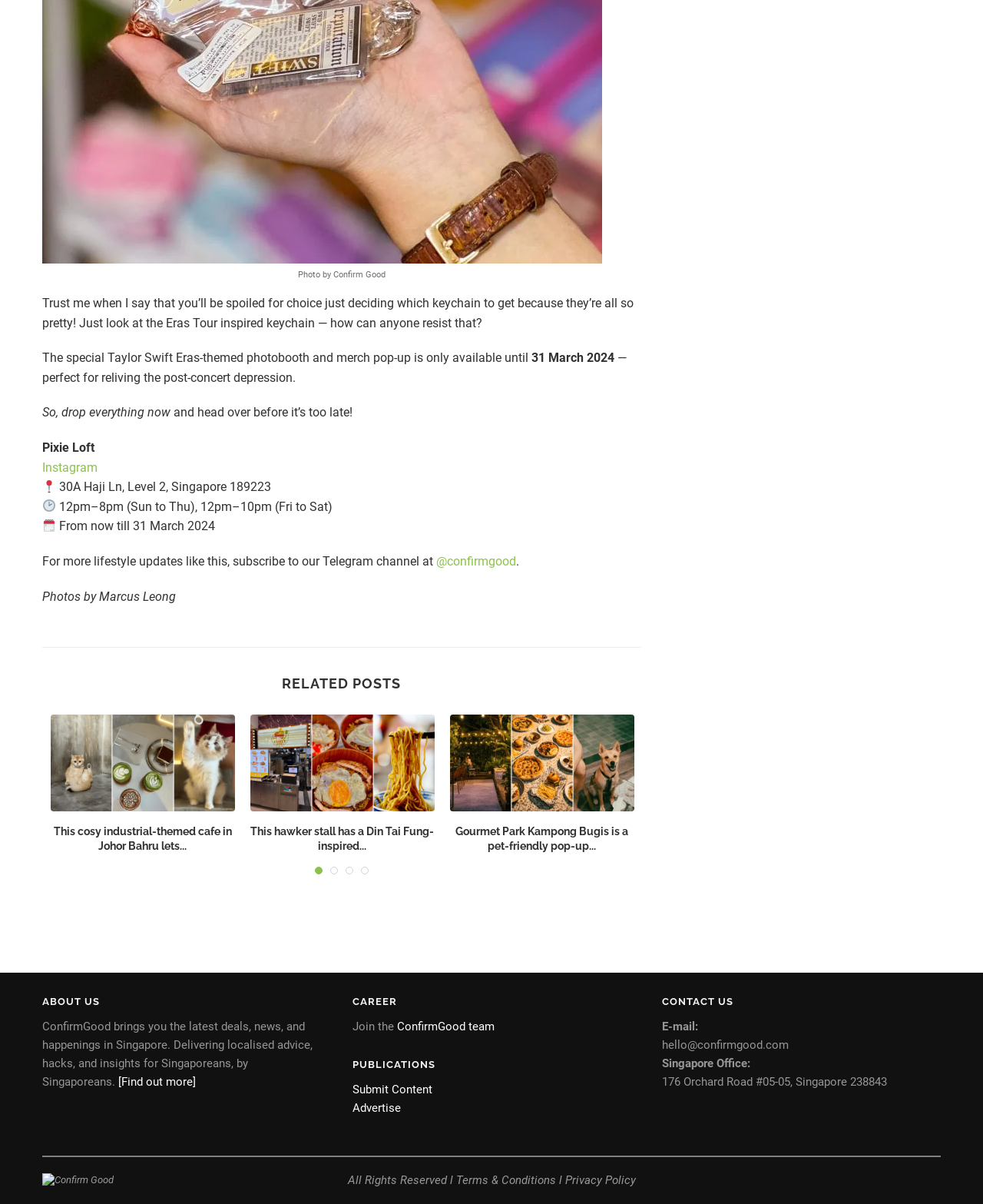Where is the Pixie Loft located?
Refer to the screenshot and respond with a concise word or phrase.

30A Haji Ln, Level 2, Singapore 189223